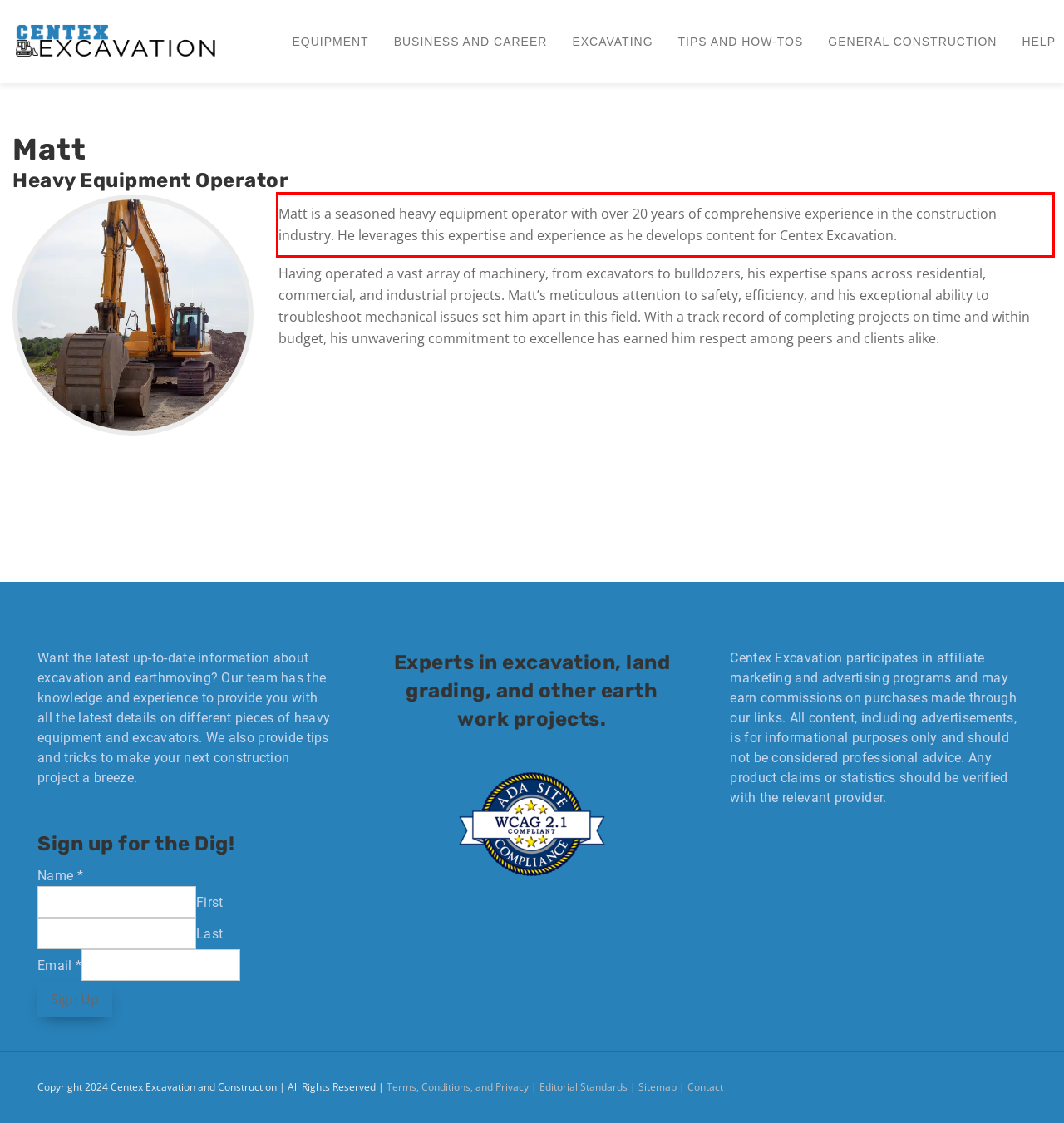You have a screenshot of a webpage where a UI element is enclosed in a red rectangle. Perform OCR to capture the text inside this red rectangle.

Matt is a seasoned heavy equipment operator with over 20 years of comprehensive experience in the construction industry. He leverages this expertise and experience as he develops content for Centex Excavation.